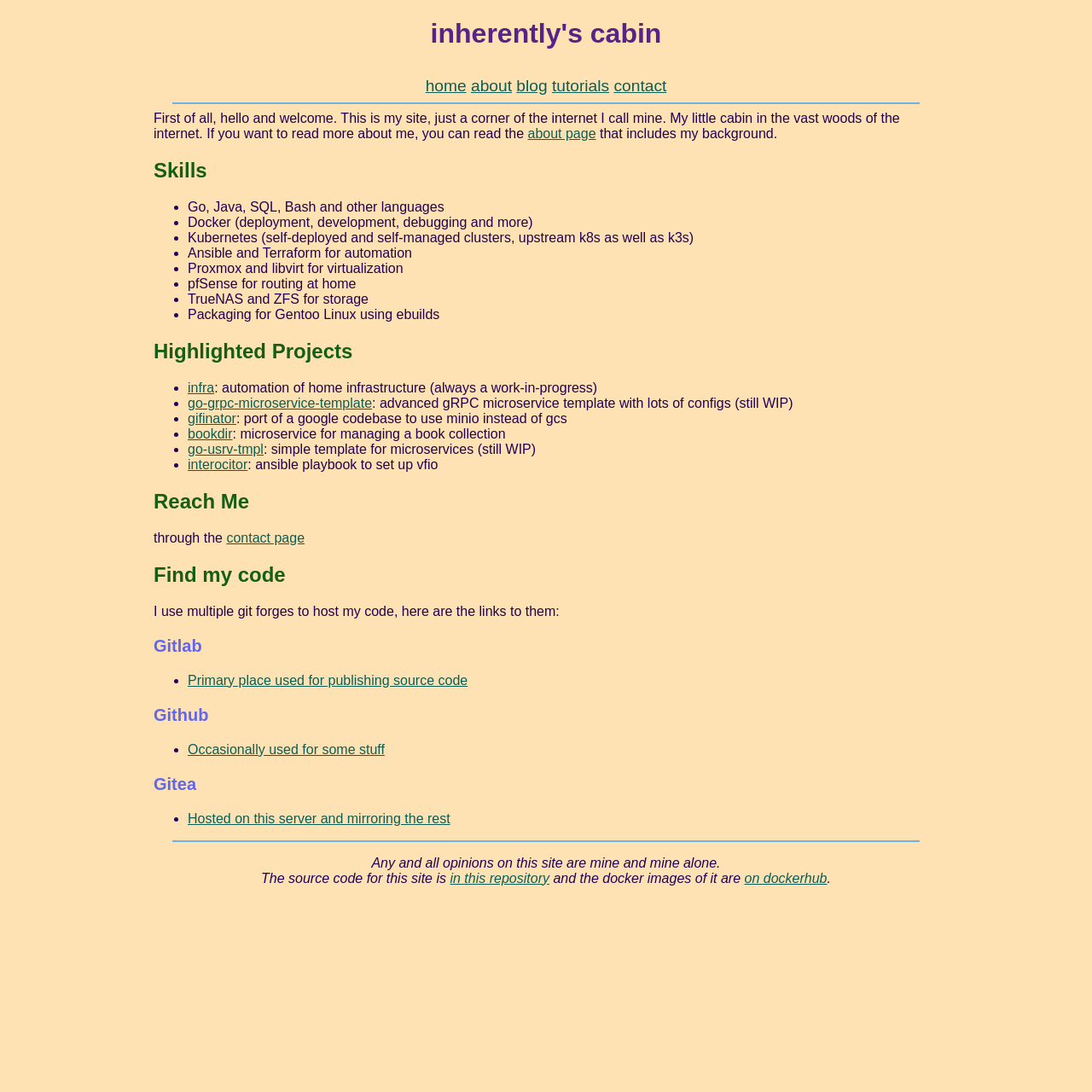Where can the author's code be found?
Please answer the question as detailed as possible.

The answer can be found in the 'Find my code' section of the page, which lists the author's code repositories. The relevant text reads 'I use multiple git forges to host my code, here are the links to them:', followed by links to the author's Gitlab, Github, and Gitea repositories.